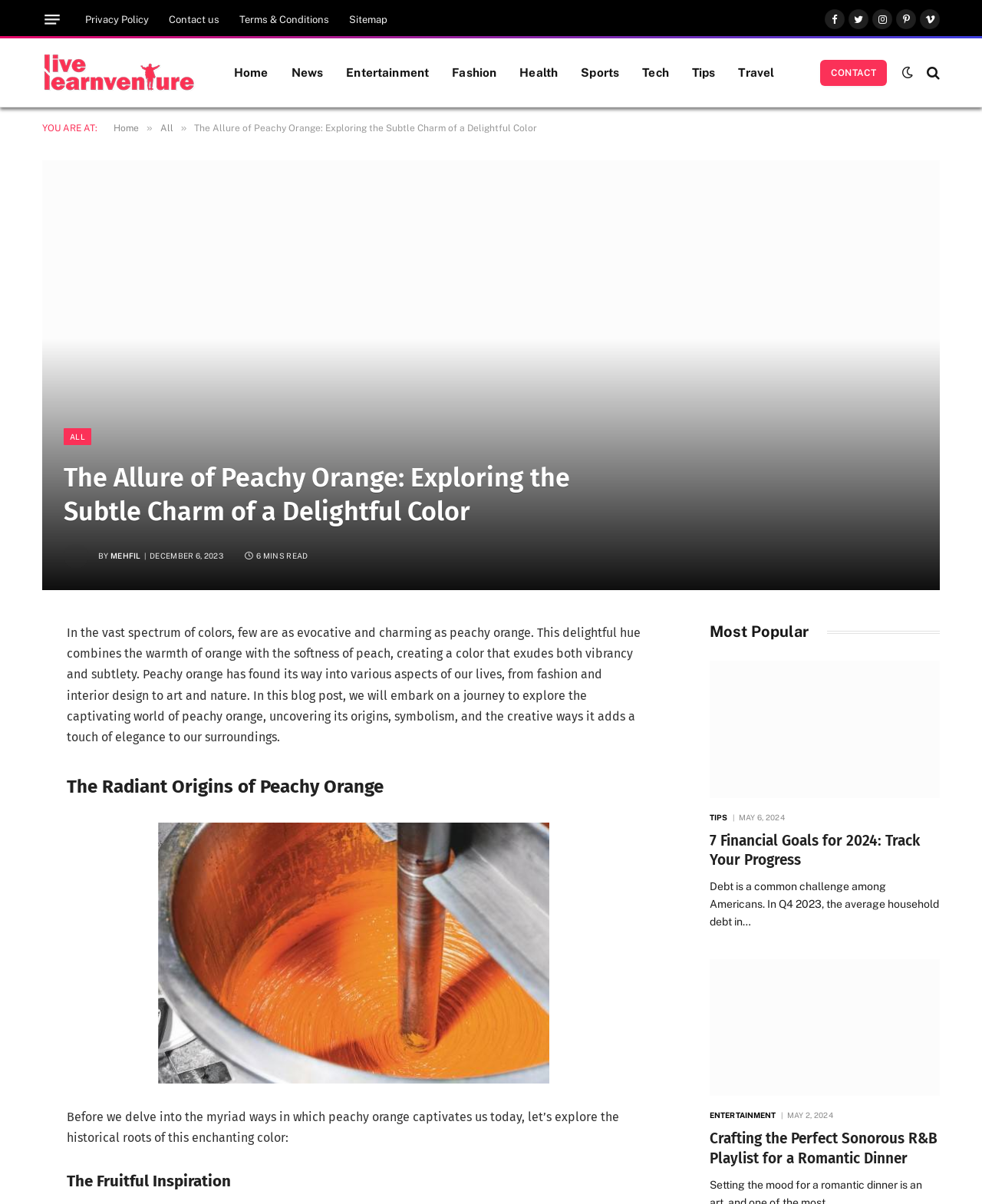How many minutes does it take to read the blog post 'The Allure of Peachy Orange'? Based on the screenshot, please respond with a single word or phrase.

6 MINS